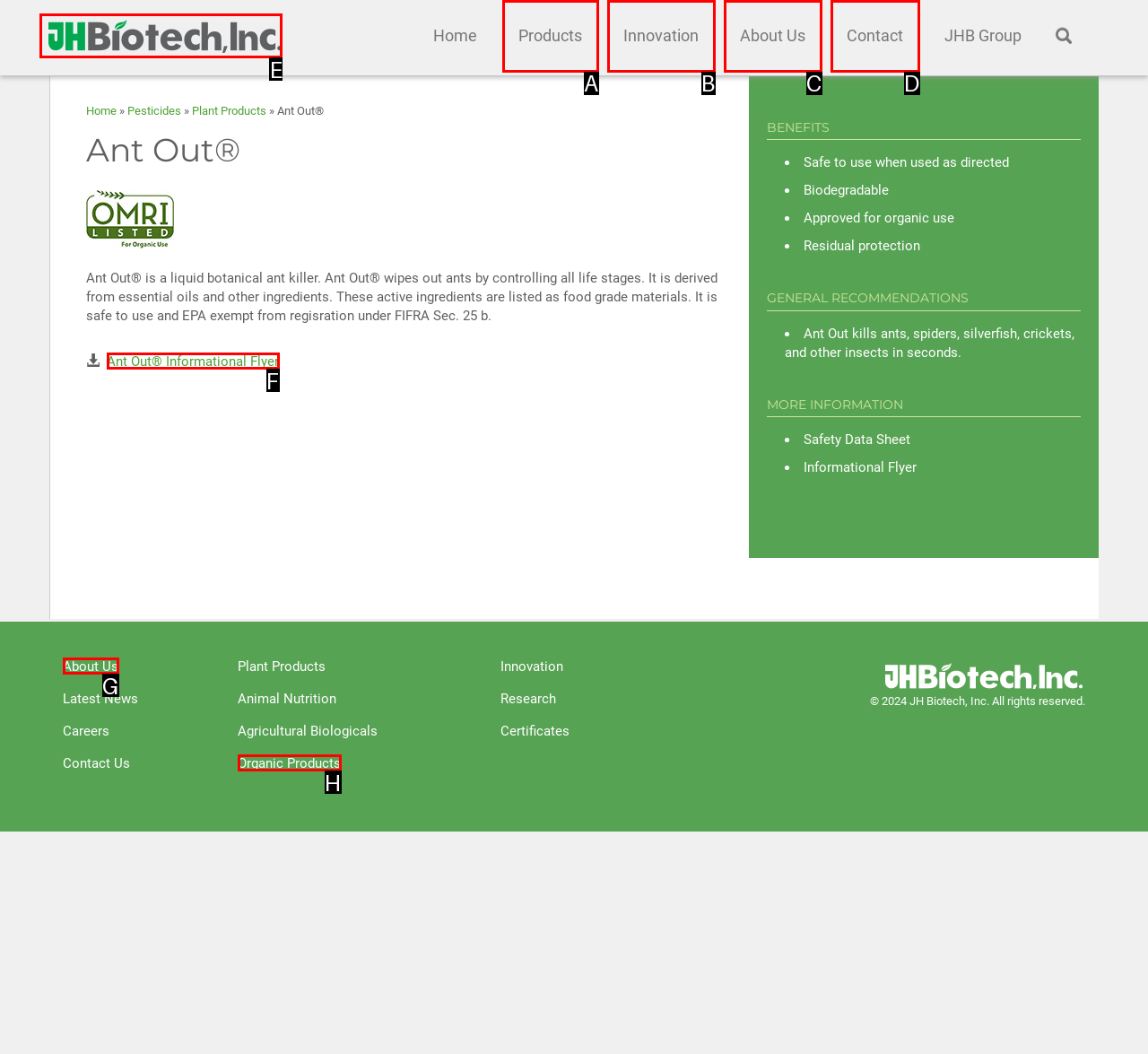To complete the instruction: Contact 'JH Biotech, Inc.', which HTML element should be clicked?
Respond with the option's letter from the provided choices.

E